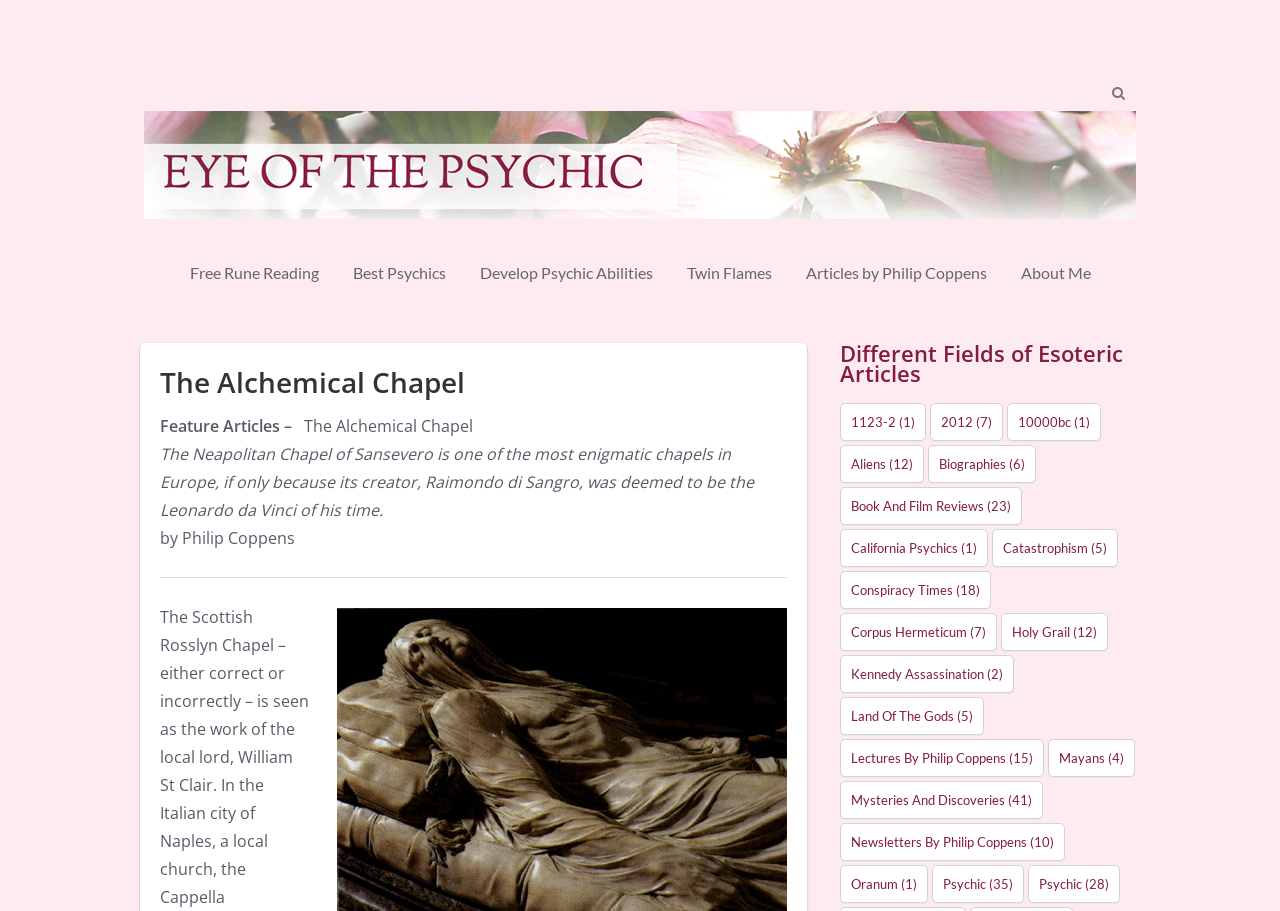How many categories of articles are there on the webpage?
Please look at the screenshot and answer using one word or phrase.

17